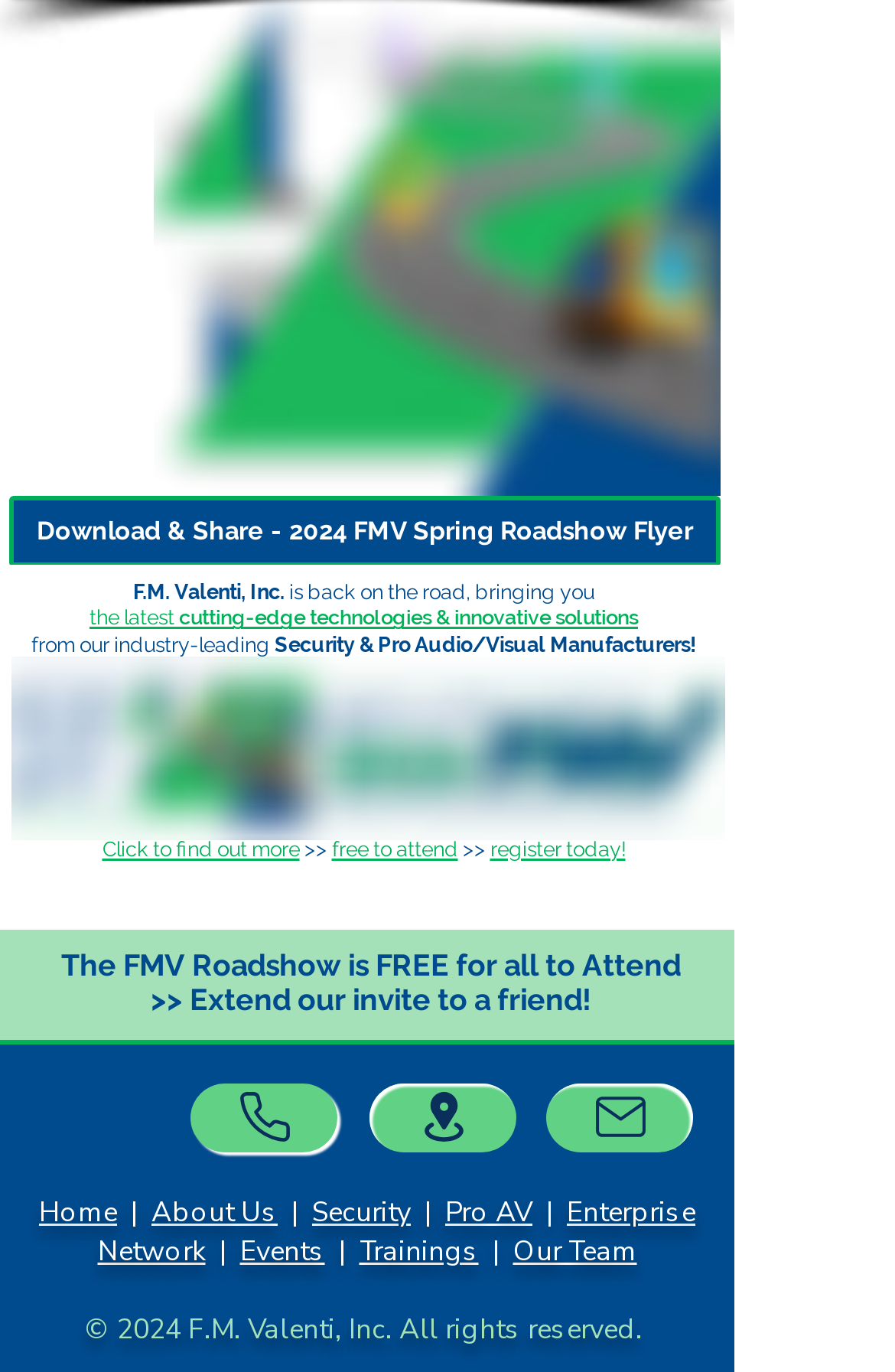What is the theme of the roadshow?
Provide a comprehensive and detailed answer to the question.

The theme of the roadshow can be inferred from the heading 'F.M. Valenti, Inc. is back on the road, bringing you the latest cutting-edge technologies & innovative solutions from our industry-leading Security & Pro Audio/Visual Manufacturers!'. This suggests that the roadshow is focused on security and pro audio/visual technologies.